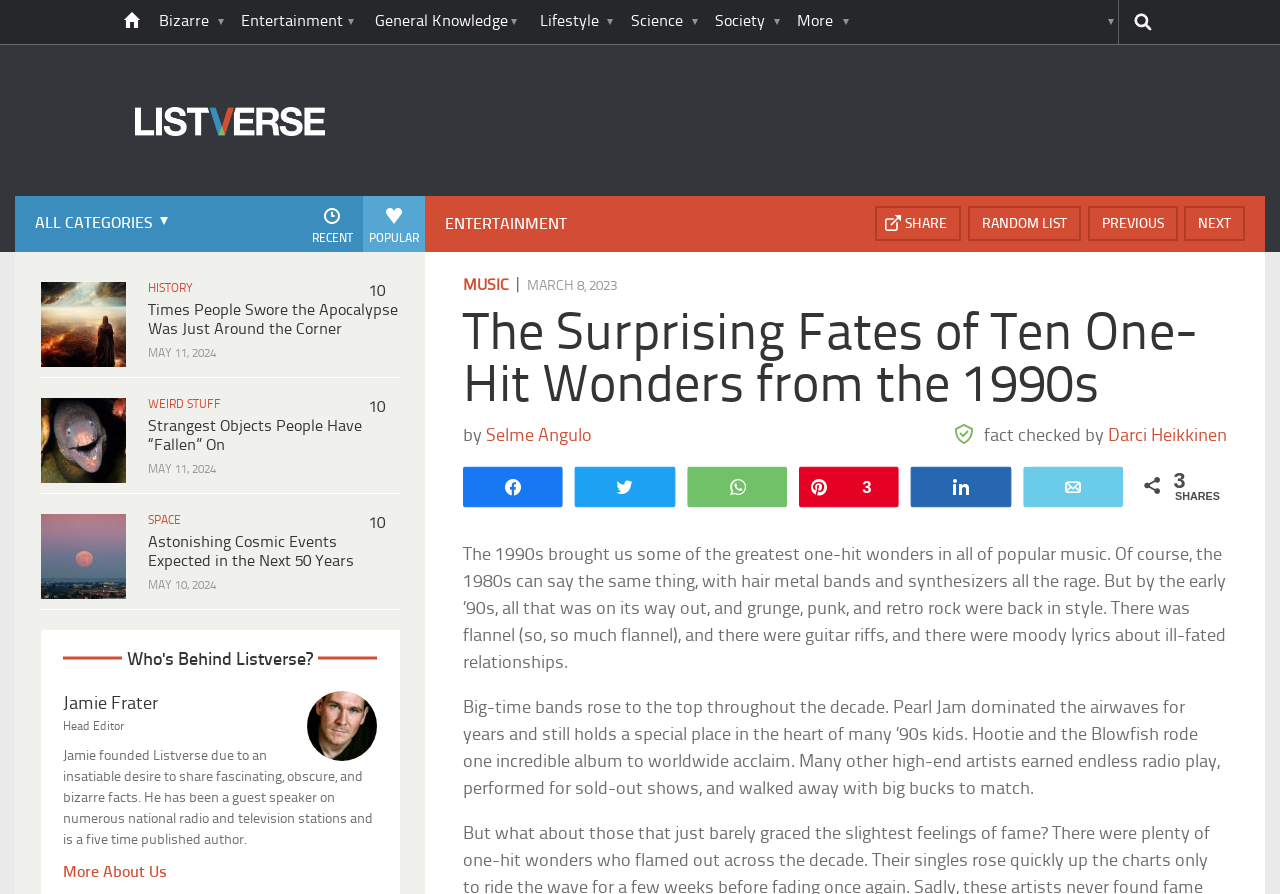Based on the element description: "Entertainment", identify the UI element and provide its bounding box coordinates. Use four float numbers between 0 and 1, [left, top, right, bottom].

[0.212, 0.0, 0.313, 0.049]